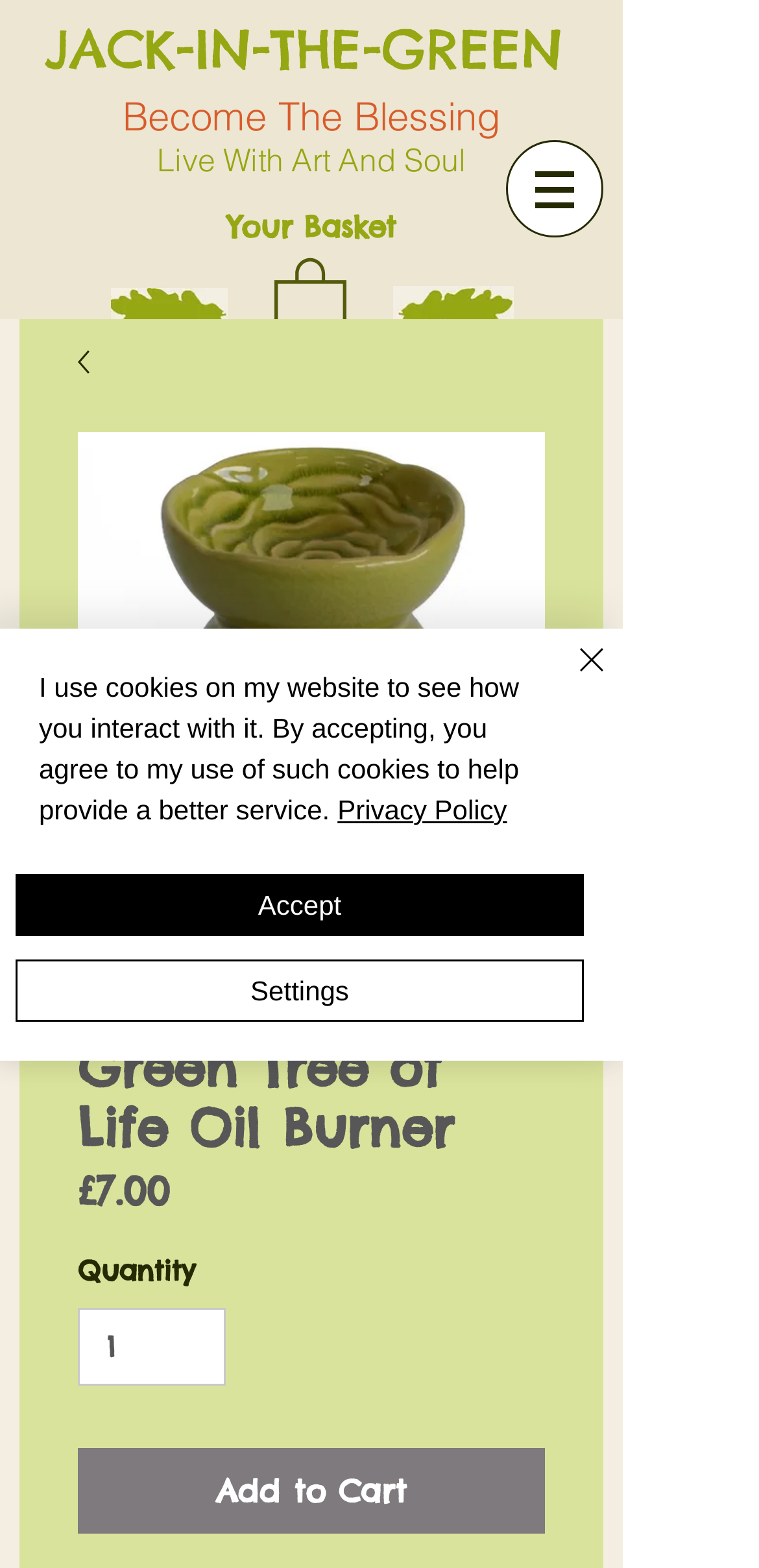Describe in detail what you see on the webpage.

This webpage appears to be an e-commerce product page for a "Tree of Life Oil Burner in Green". At the top, there are four headings: "JACK-IN-THE-GREEN", "Your Basket", "Become The Blessing", and "Live With Art And Soul". Below these headings, there are two images of the product, one on the left and one on the right.

On the left side, there is a navigation menu labeled "Site" with a dropdown button. The menu contains an image and a link. Below the navigation menu, there is a section dedicated to the product details. This section includes an image of the product, a heading with the product name, a static text with the product SKU, a heading with the product price, a static text with the label "Price", a static text with the label "Quantity", a spin button to select the quantity, and an "Add to Cart" button.

At the bottom of the page, there are three links to social media platforms: "Email", "Facebook", and "Contact Form", each accompanied by an image. Above these links, there is a cookie policy alert with a link to the "Privacy Policy" and three buttons: "Accept", "Settings", and "Close". The "Close" button has an image of a close icon.